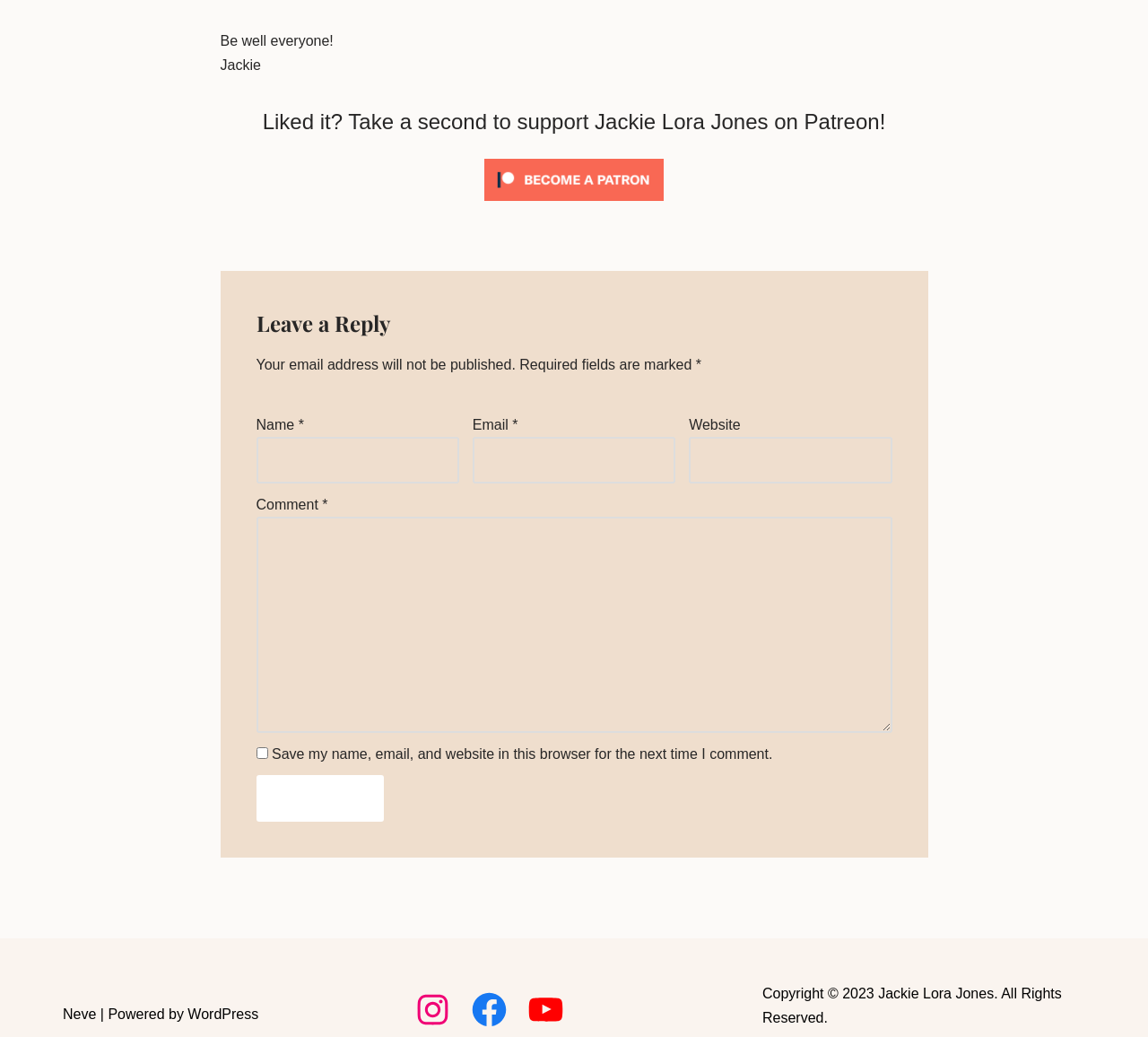Find the bounding box coordinates for the element that must be clicked to complete the instruction: "Visit Neve". The coordinates should be four float numbers between 0 and 1, indicated as [left, top, right, bottom].

[0.055, 0.971, 0.084, 0.985]